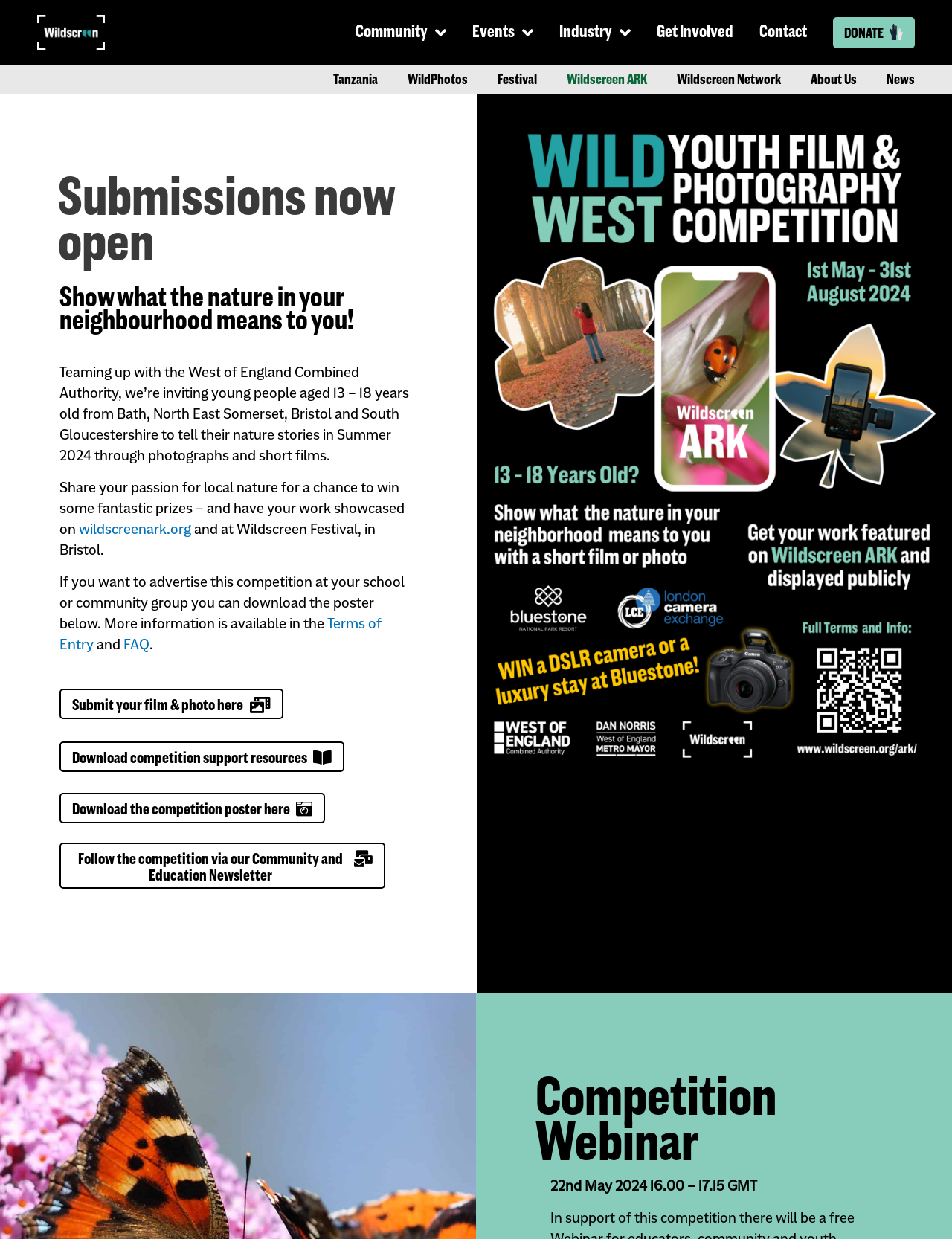Offer a detailed explanation of the webpage layout and contents.

The webpage appears to be a call to action for a competition, specifically targeting young people aged 13-18. At the top of the page, there is a navigation menu with links to various sections, including "Community", "Events", "Industry", "Get Involved", "Contact", and "Donate". The "Donate" link is accompanied by a small image.

Below the navigation menu, there is a section highlighting the competition, with three headings: "Submissions now open", "Show what the nature in your neighbourhood means to you!", and a description of the competition. The description explains that the competition is open to young people from specific areas, and that they can submit photographs and short films to tell their nature stories.

There are several buttons and links in this section, including "Submit your film & photo here", "Download competition support resources", "Download the competition poster here", and "Follow the competition via our Community and Education Newsletter". These buttons and links are positioned below the competition description.

Further down the page, there is a section with a heading "Competition Webinar" and a date and time listed below it. The webinar is scheduled for May 22nd, 2024, from 16:00 to 17:15 GMT.

Throughout the page, there are several links to other sections of the website, including "Tanzania", "WildPhotos", "Festival", "Wildscreen ARK", "Wildscreen Network", "About Us", and "News". These links are positioned in a horizontal row, with the "News" link being the last one on the right.